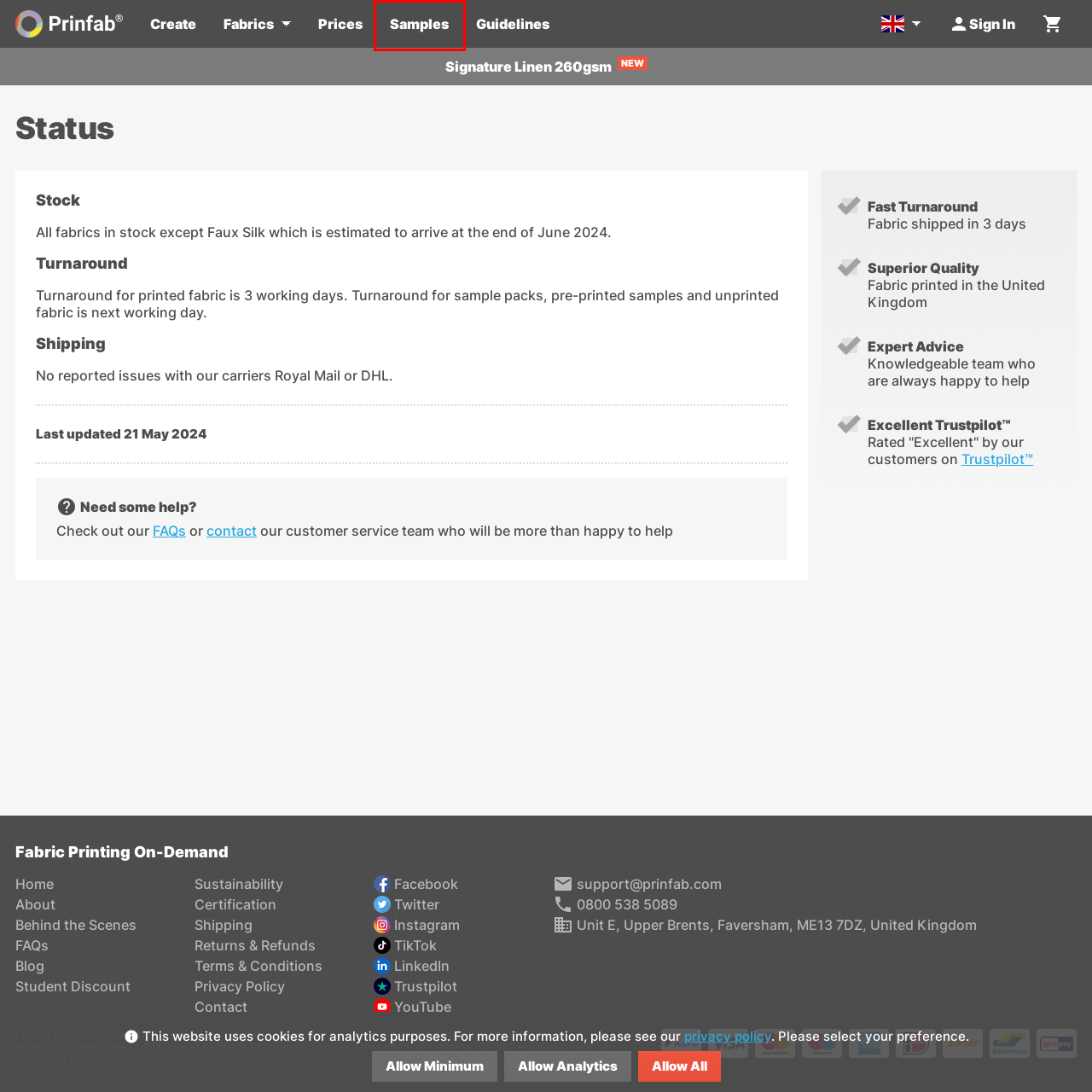You are looking at a webpage screenshot with a red bounding box around an element. Pick the description that best matches the new webpage after interacting with the element in the red bounding box. The possible descriptions are:
A. Certification
B. Prinfab Sample Pack
C. Shopping Cart
D. Privacy Policy
E. Fabric Printing Prinfab
F. Blog - Behind the Scenes
G. Linen Fabric Printing
H. Apply for a Student Account

B